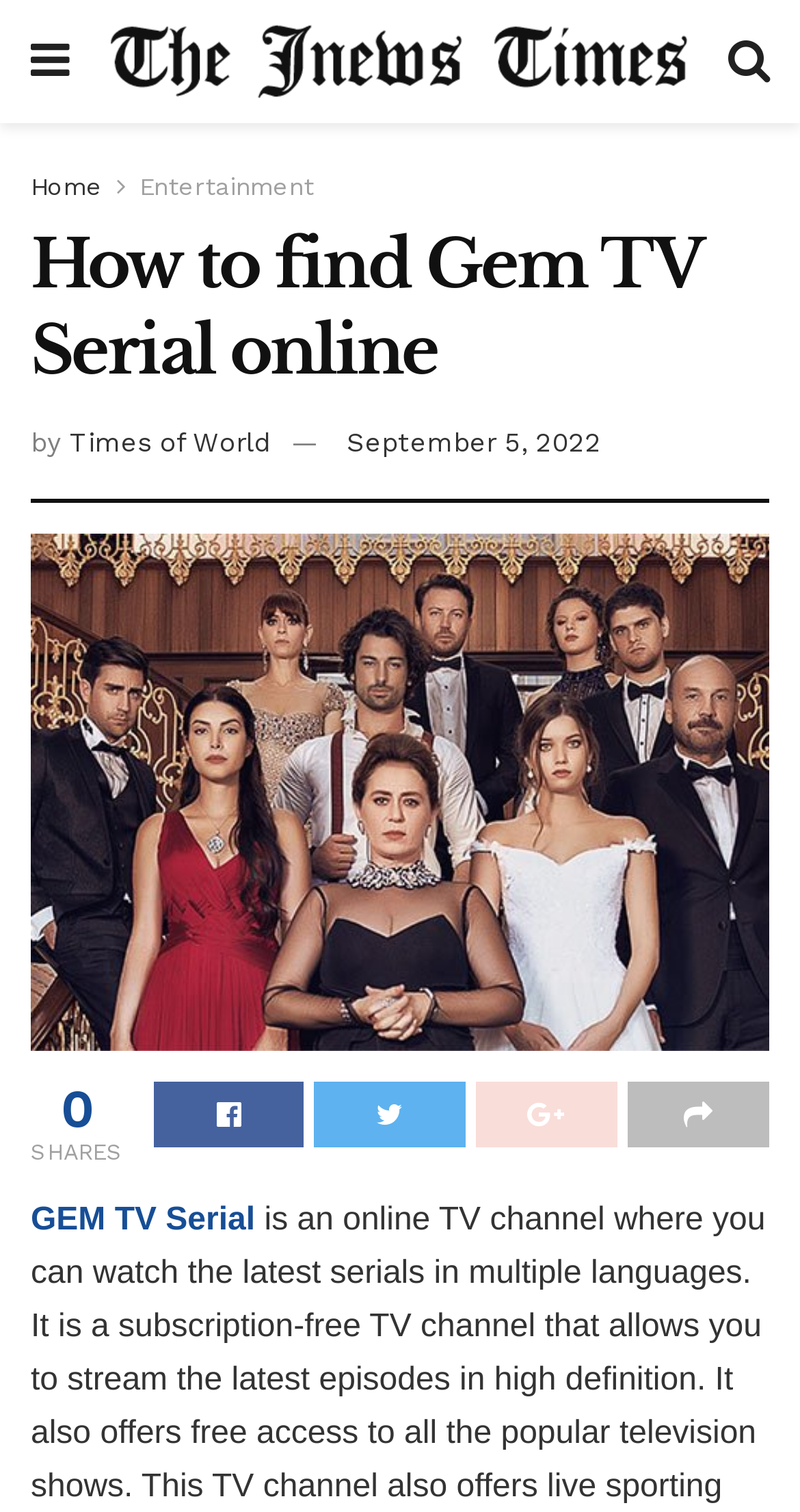Identify the bounding box coordinates for the UI element that matches this description: "September 5, 2022".

[0.433, 0.283, 0.751, 0.303]